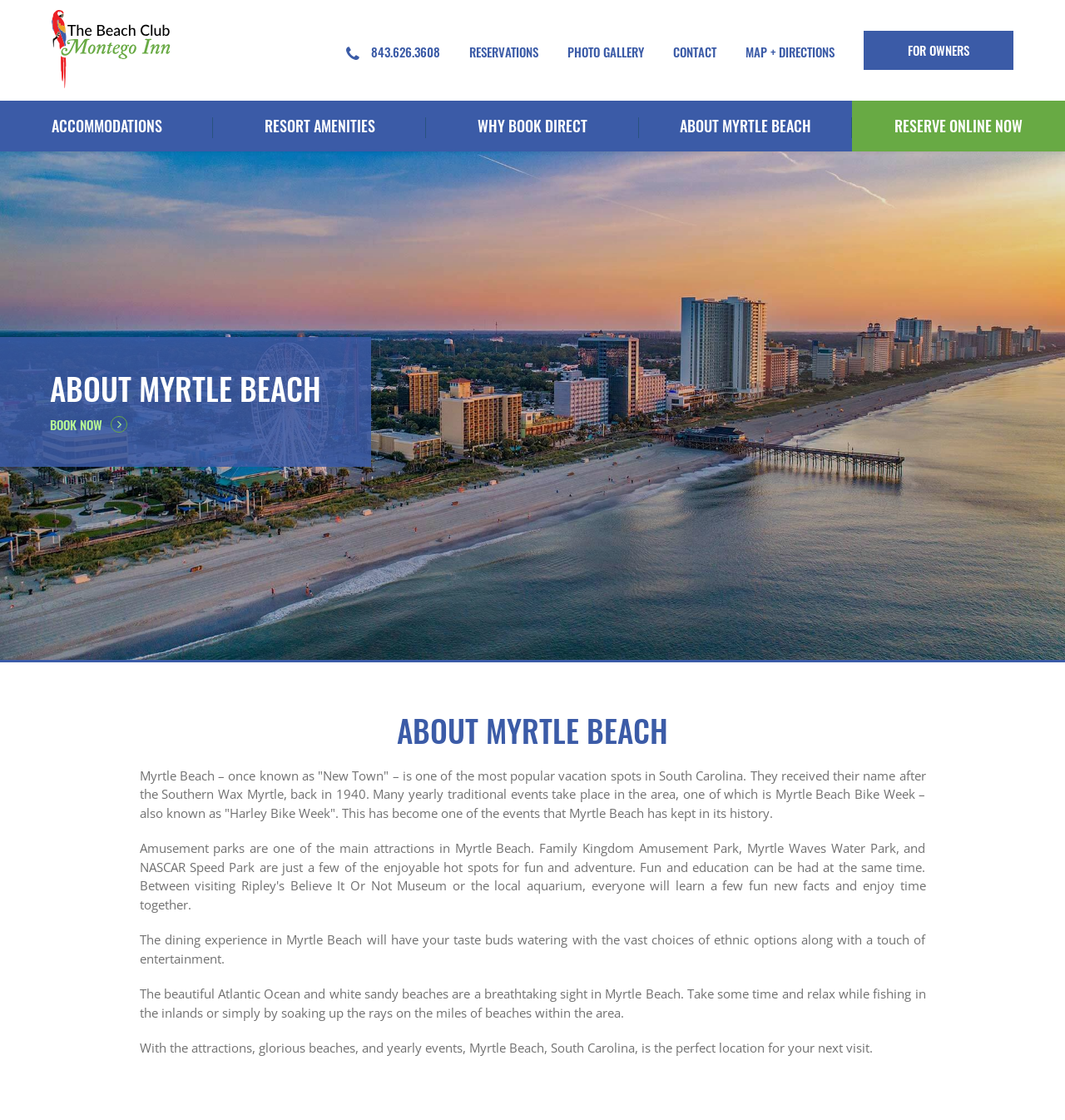Please identify the bounding box coordinates of the element that needs to be clicked to perform the following instruction: "Learn more about MYRTLE BEACH".

[0.047, 0.331, 0.302, 0.364]